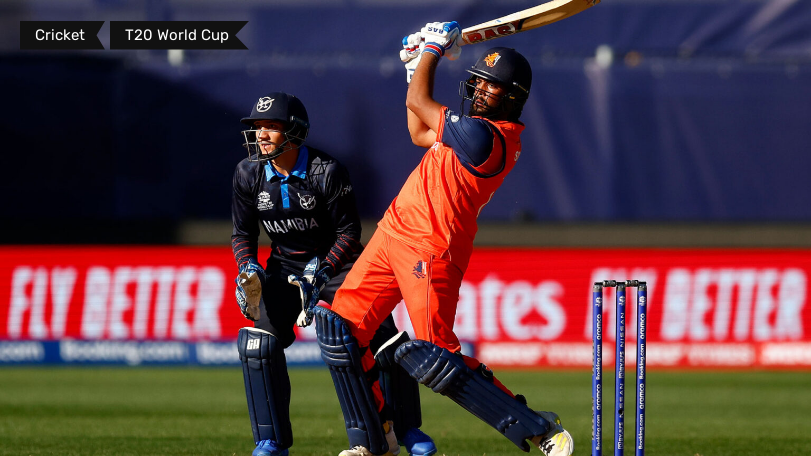Generate a detailed narrative of the image.

In this dynamic scene from the ICC T20 World Cup 2022, a Netherlands batsman, donned in an orange jersey, executes a powerful shot, demonstrating skill and concentration. Behind the stumps, a Namibian wicketkeeper, dressed in a black uniform with 'NAMIBIA' emblazoned on the front, closely observes the play, ready to respond. The background highlights the excitement of the match, featuring branding that promotes the event and underscores the competitive spirit. This captivating moment captures the essence of T20 cricket, showcasing both teamwork and individual prowess in a high-stakes environment.